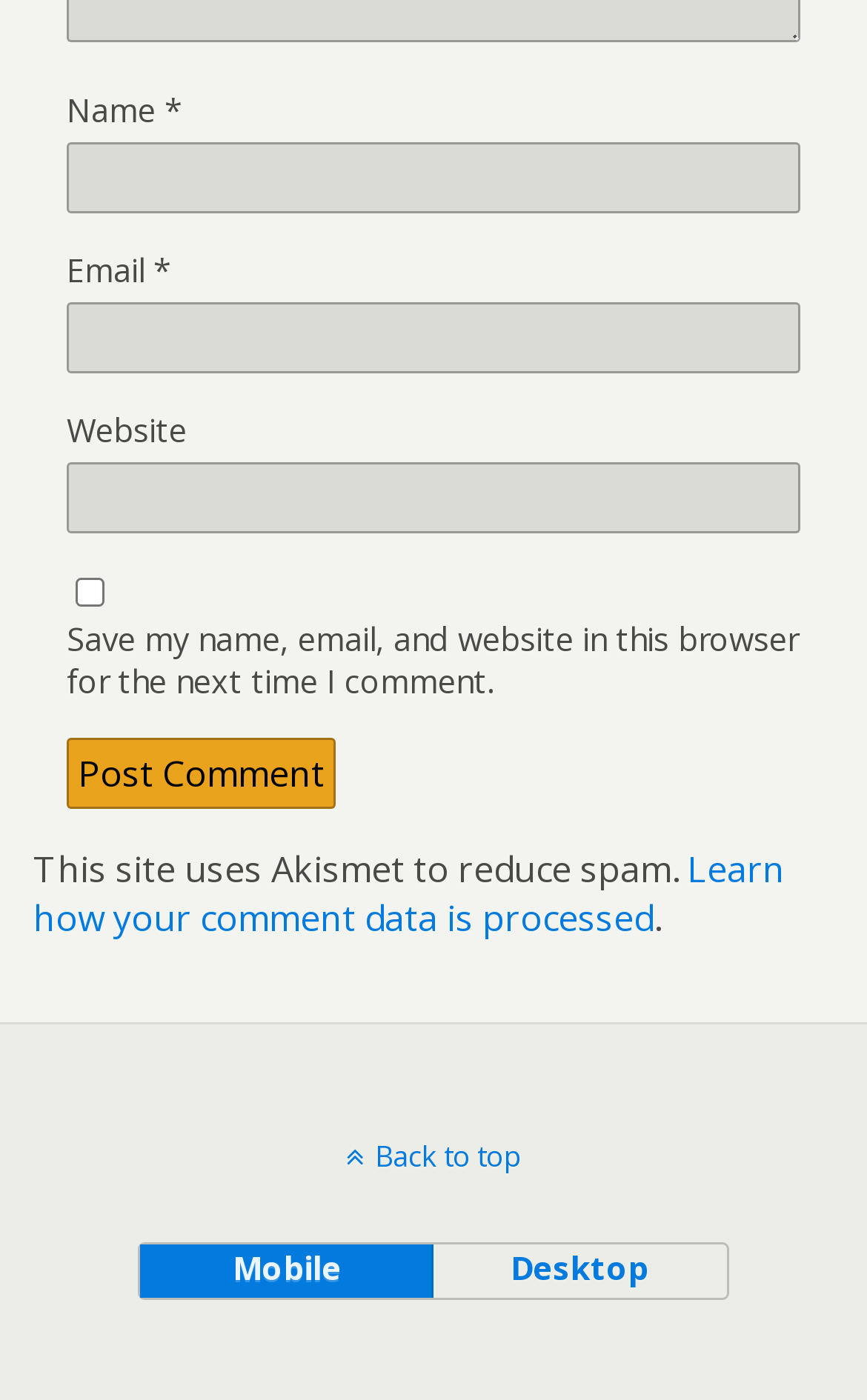Identify the bounding box coordinates for the UI element described as: "parent_node: Name * name="author"". The coordinates should be provided as four floats between 0 and 1: [left, top, right, bottom].

[0.077, 0.102, 0.923, 0.152]